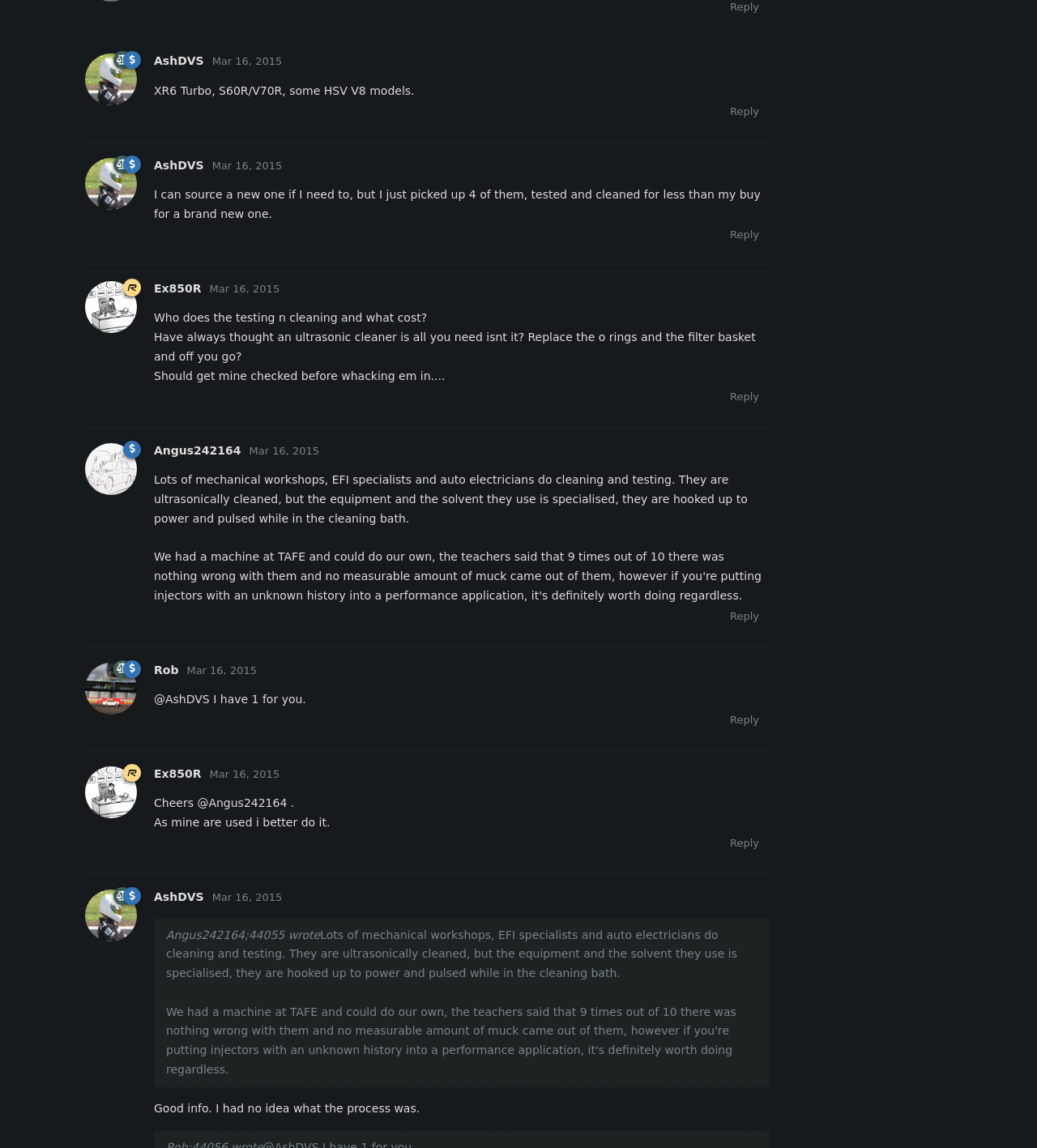Extract the bounding box coordinates for the UI element described as: "AshDVS".

[0.148, 0.048, 0.197, 0.059]